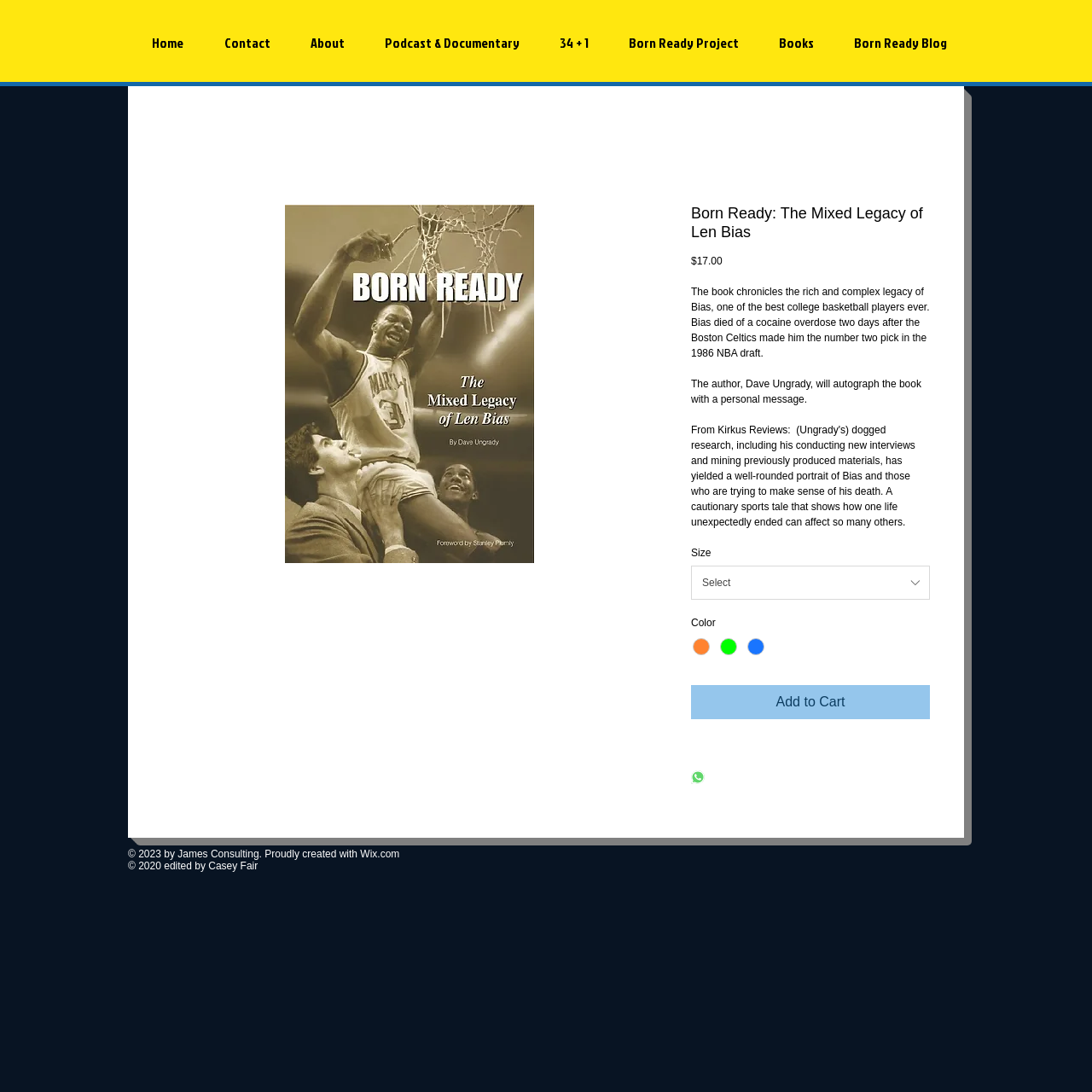Find the bounding box coordinates of the clickable element required to execute the following instruction: "Click the 'Home' link". Provide the coordinates as four float numbers between 0 and 1, i.e., [left, top, right, bottom].

[0.117, 0.03, 0.184, 0.048]